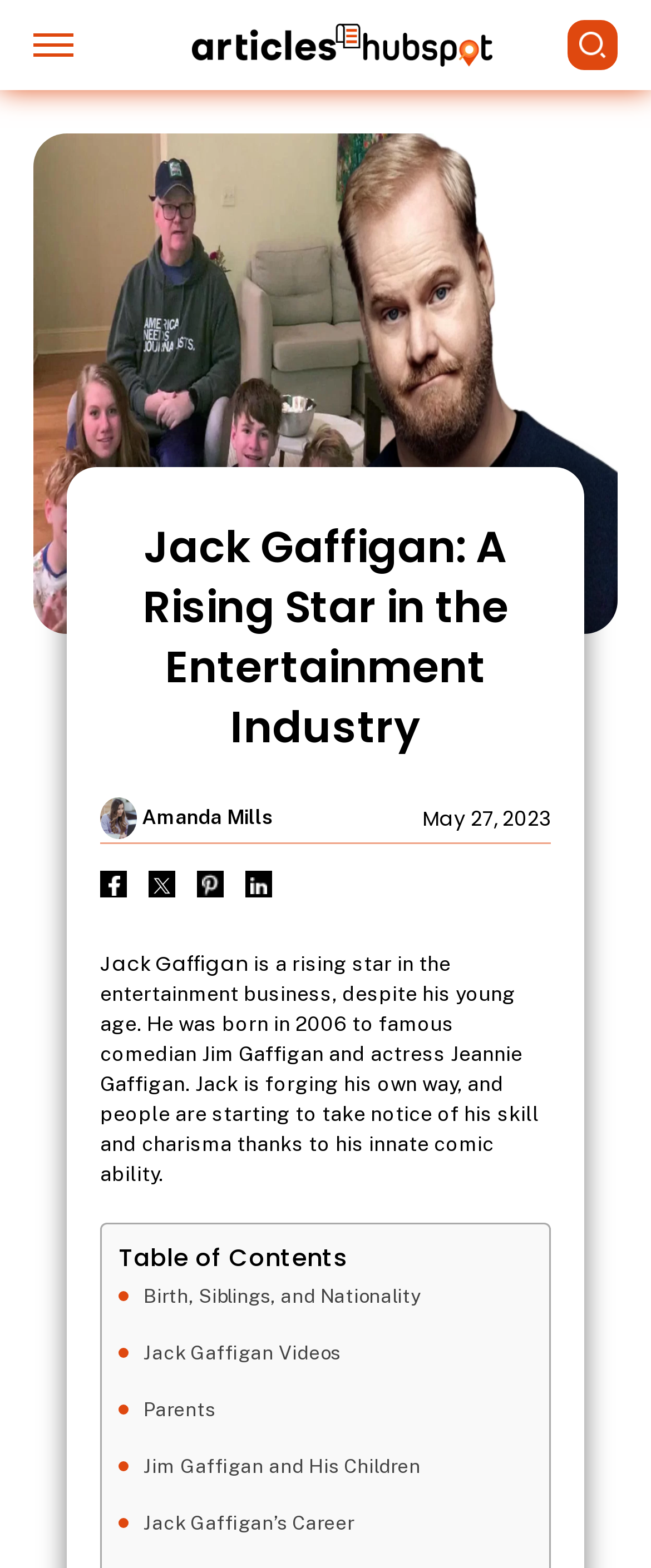What is the profession of Jack Gaffigan's father?
Look at the image and respond with a single word or a short phrase.

Comedian